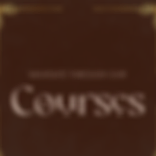What is the purpose of the decorative banner?
Answer with a single word or phrase by referring to the visual content.

Add sophistication